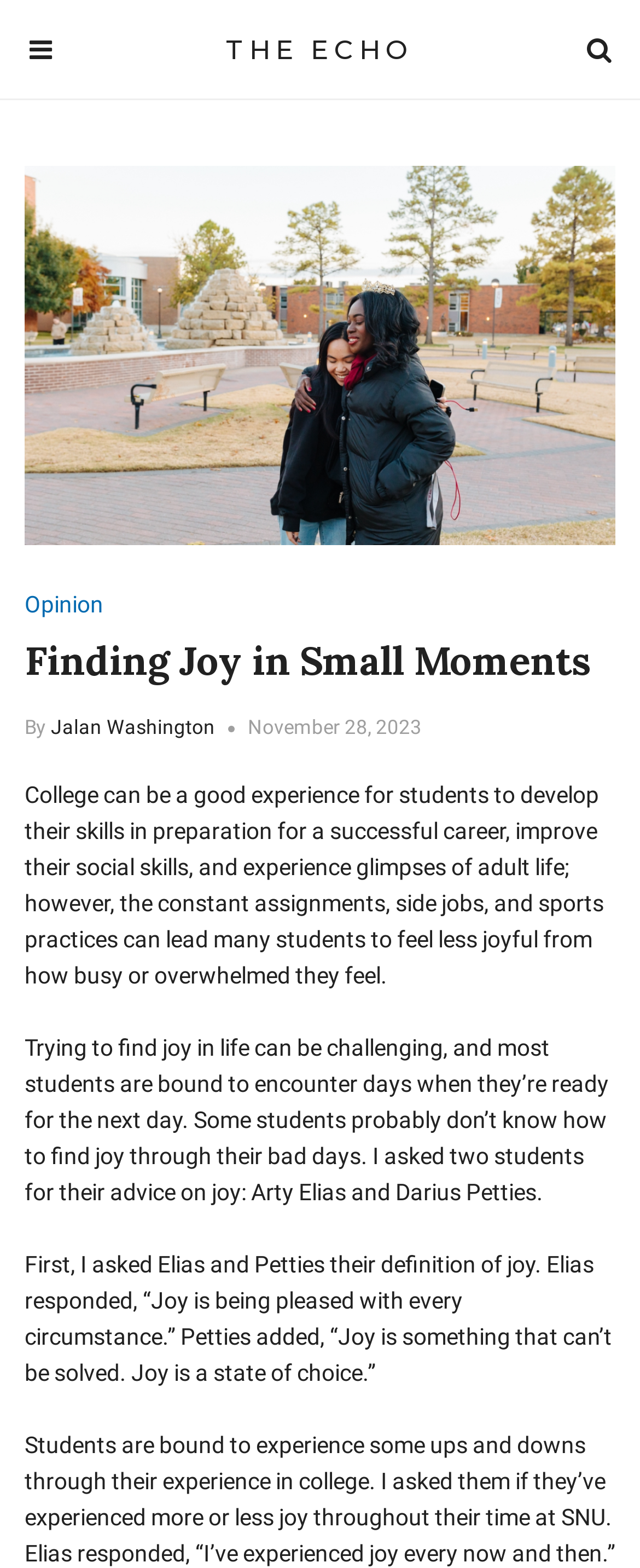For the following element description, predict the bounding box coordinates in the format (top-left x, top-left y, bottom-right x, bottom-right y). All values should be floating point numbers between 0 and 1. Description: parent_node: THE ECHO

[0.0, 0.0, 0.128, 0.063]